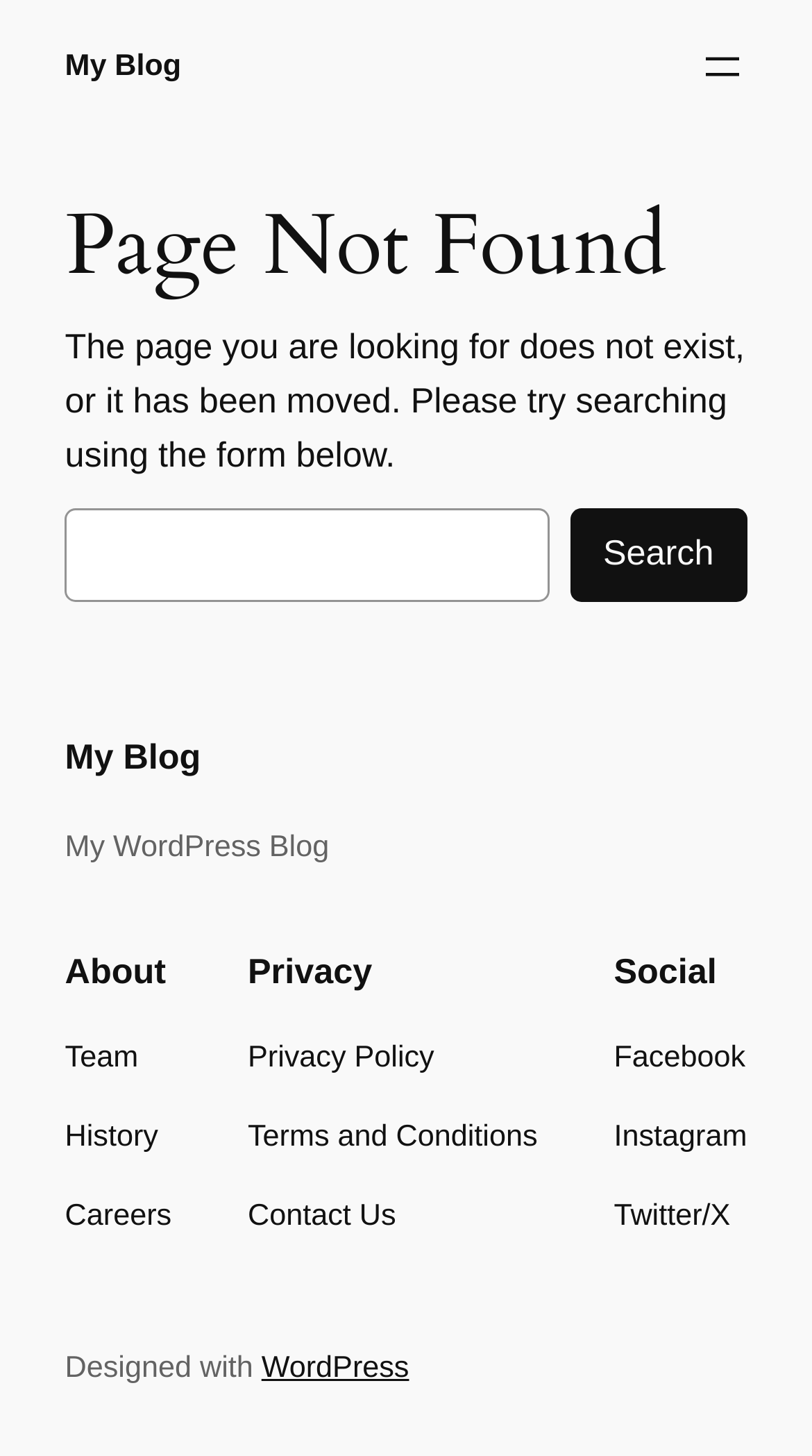What is the error message displayed?
Please use the visual content to give a single word or phrase answer.

Page not found